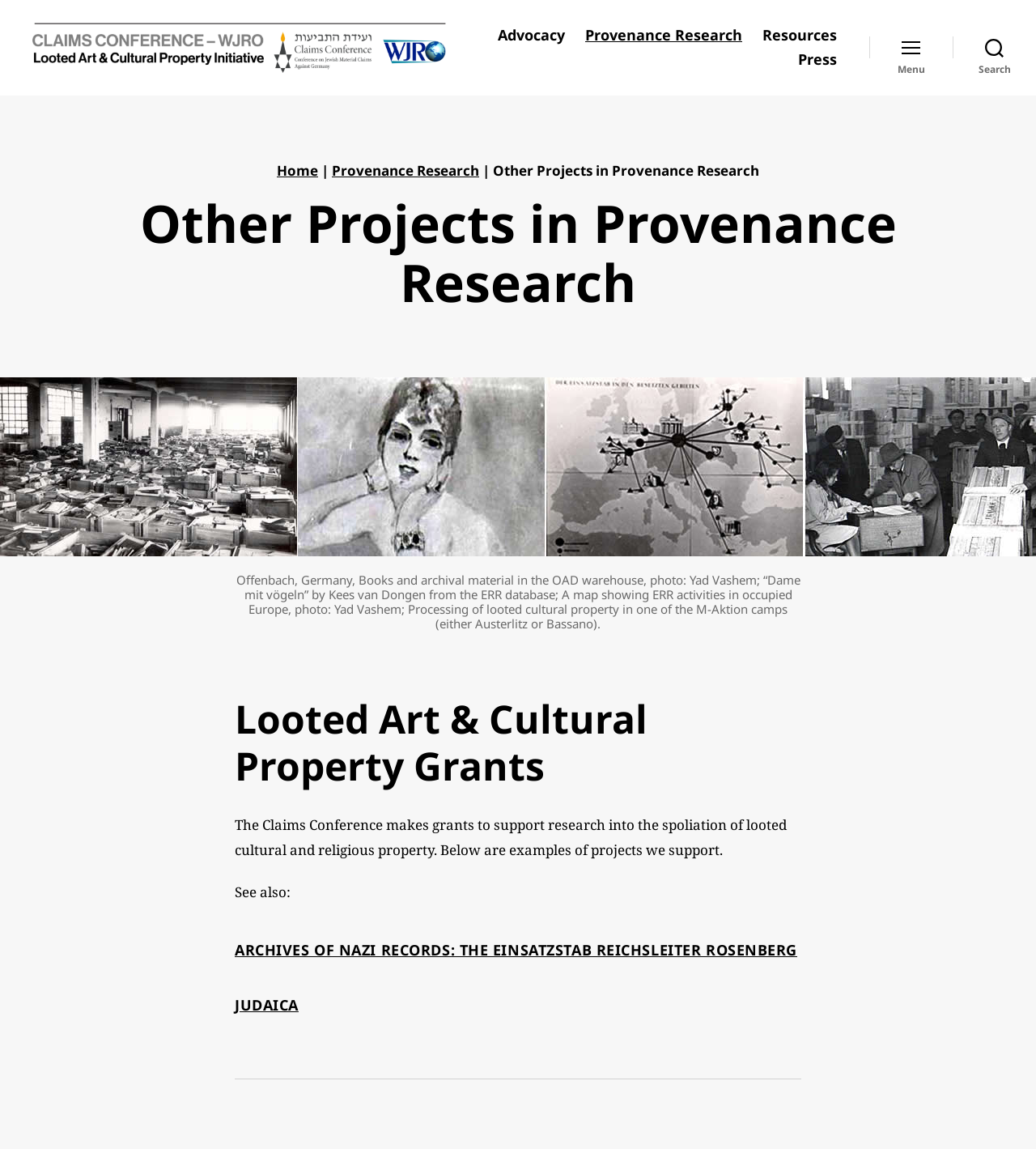What is the topic of the research grants?
We need a detailed and exhaustive answer to the question. Please elaborate.

The topic of the research grants can be found in the static text below the heading 'Looted Art & Cultural Property Grants'. The text states that the Claims Conference makes grants to support research into the spoliation of looted cultural and religious property.